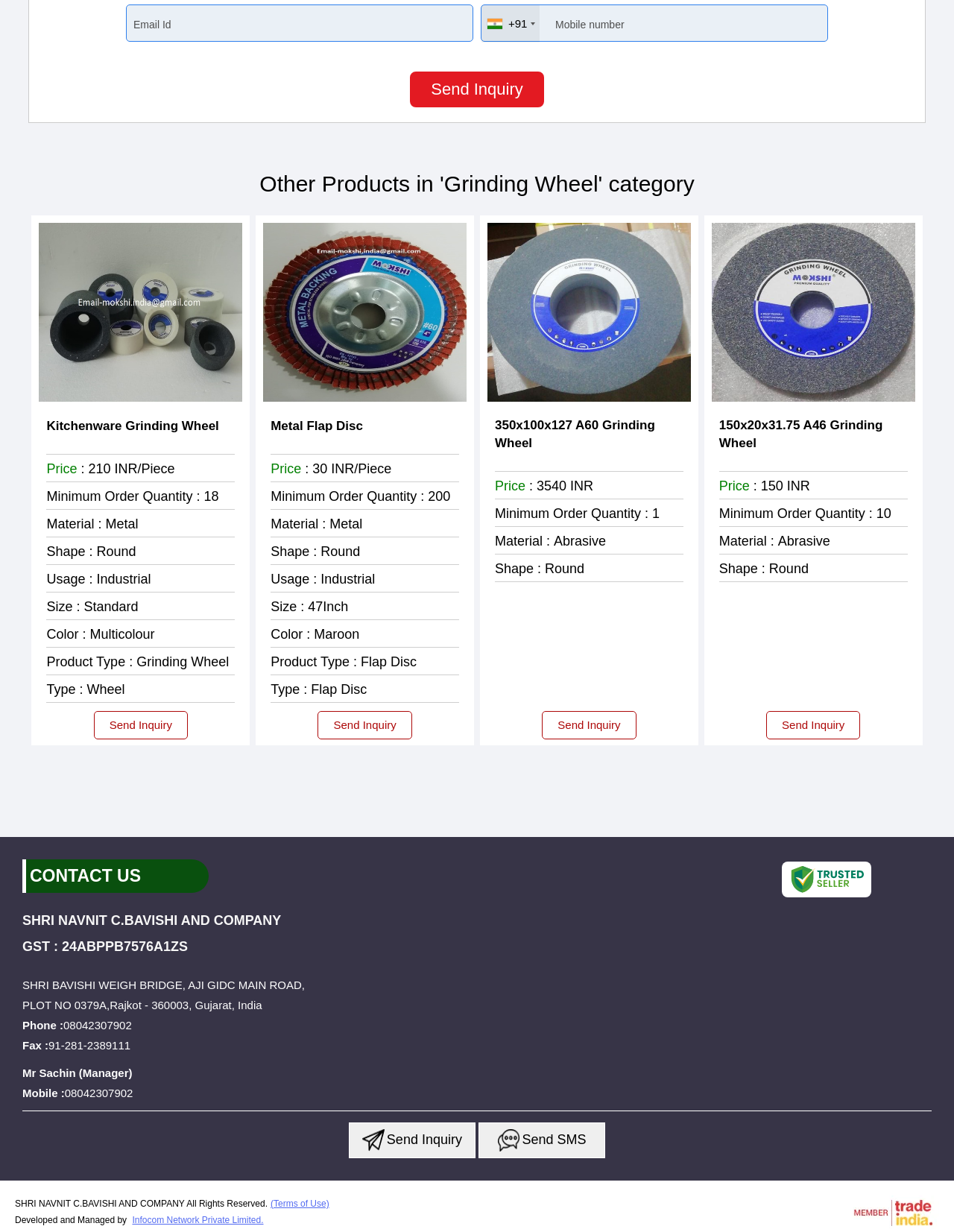Provide the bounding box coordinates for the UI element that is described as: "Send SMS".

[0.502, 0.908, 0.634, 0.918]